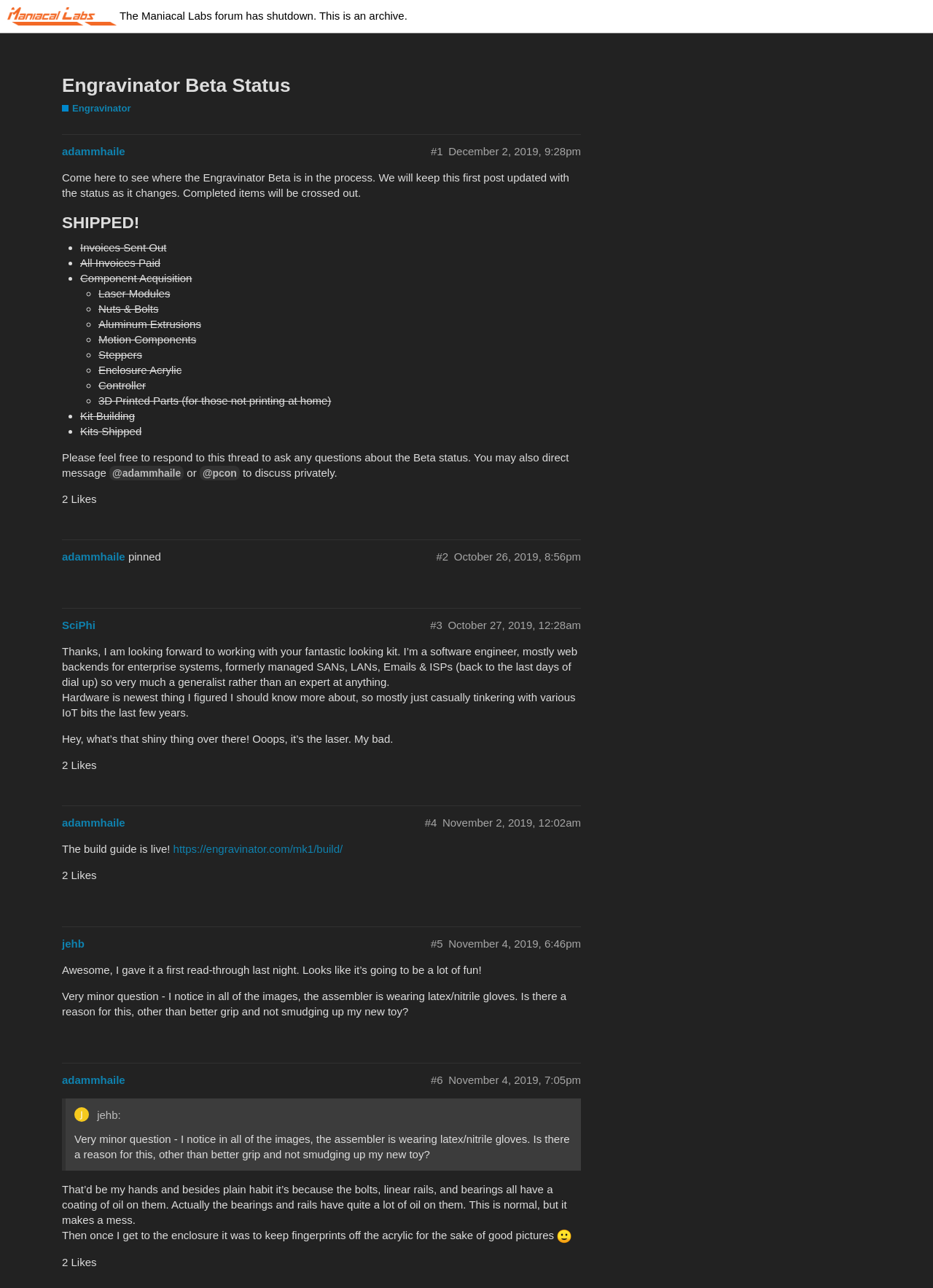Given the following UI element description: "Engravinator Beta Status", find the bounding box coordinates in the webpage screenshot.

[0.066, 0.058, 0.311, 0.075]